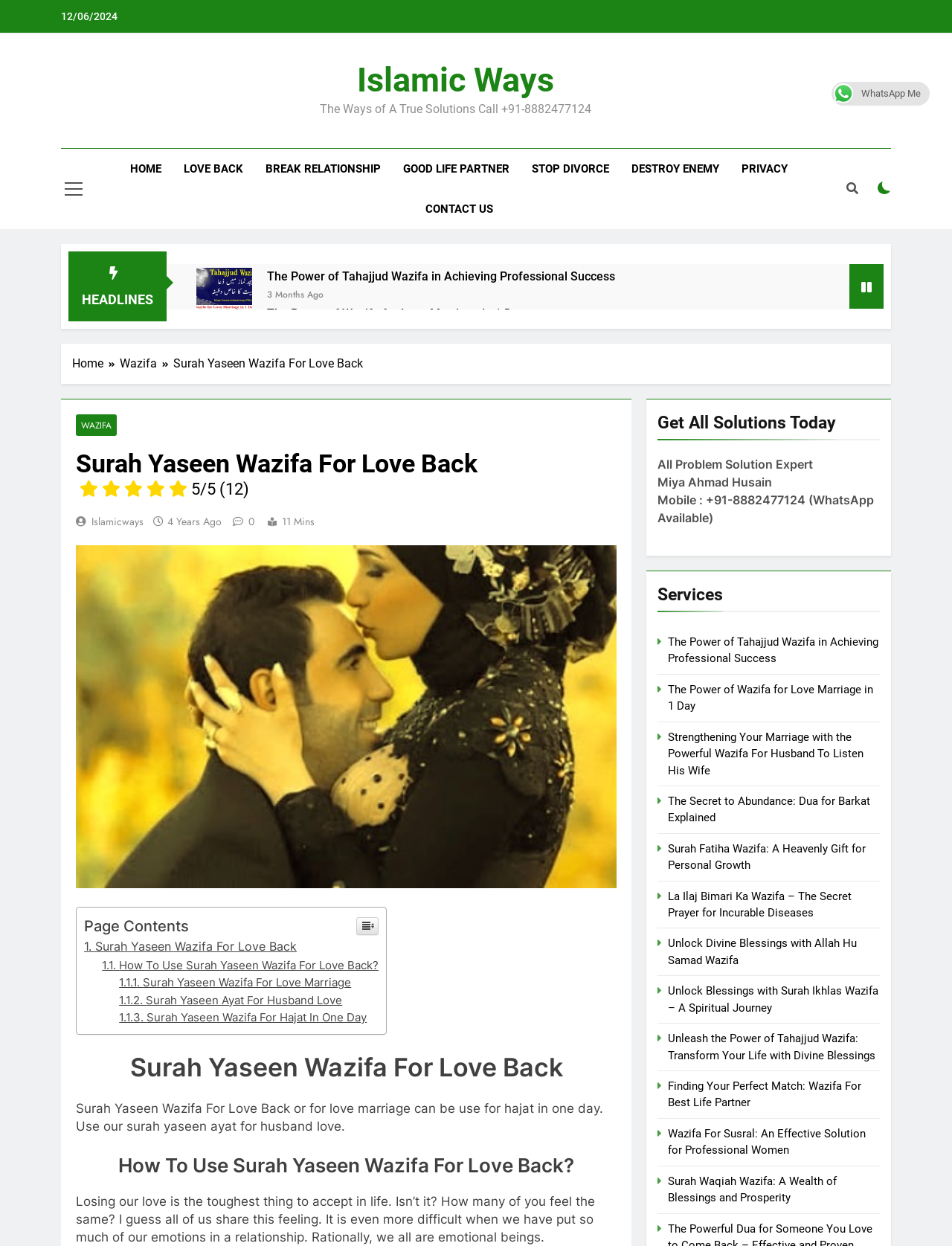Show me the bounding box coordinates of the clickable region to achieve the task as per the instruction: "Click on the HOME link".

[0.125, 0.119, 0.181, 0.152]